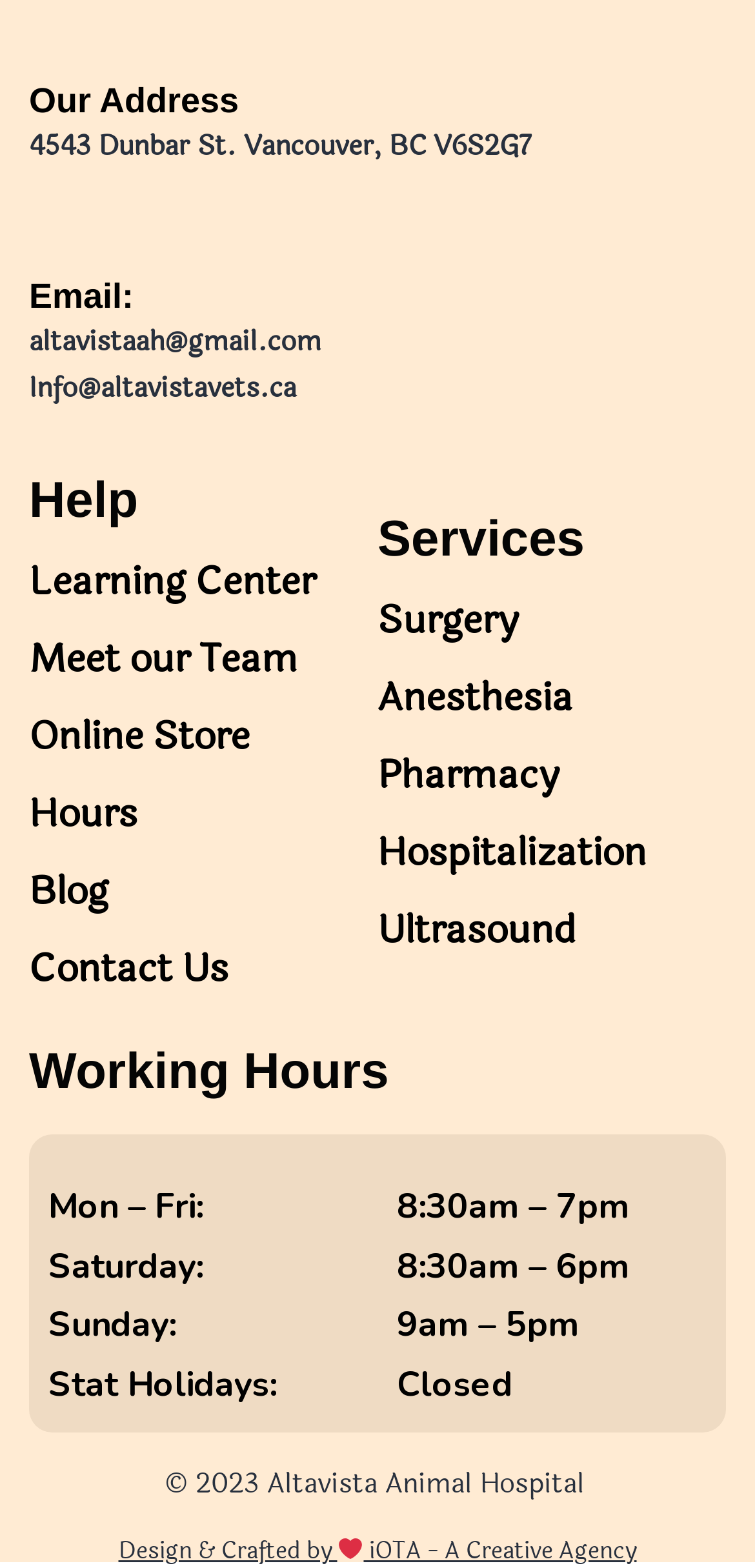Please provide a one-word or short phrase answer to the question:
What is the address of Altavista Animal Hospital?

4543 Dunbar St. Vancouver, BC V6S2G7